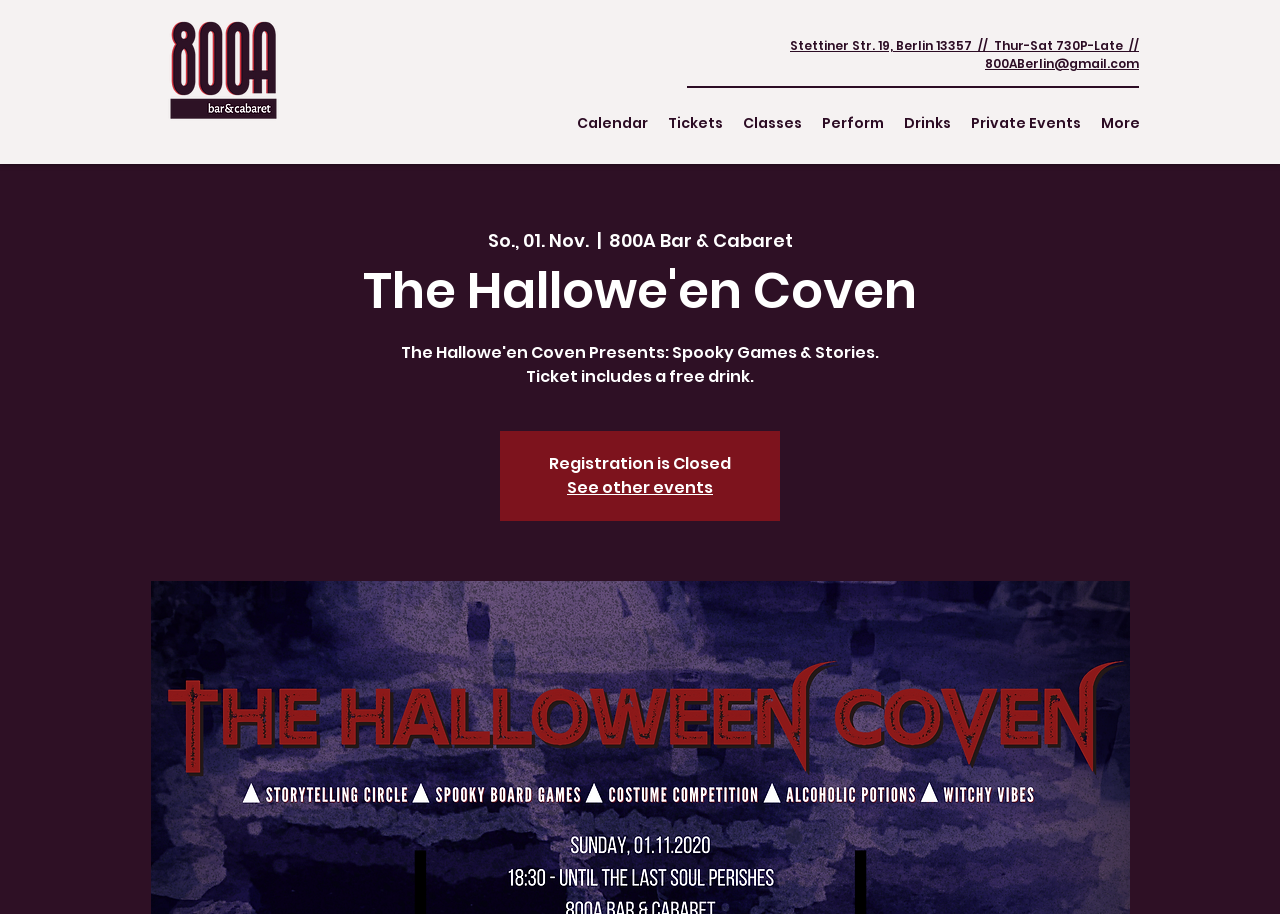What is the address of 800A Bar & Cabaret?
Use the information from the image to give a detailed answer to the question.

I found the address by looking at the heading element that contains the address, which is 'Stettiner Str. 19, Berlin 13357 // Thur-Sat 730P-Late // 800ABerlin@gmail.com'. The address is the first part of this text.